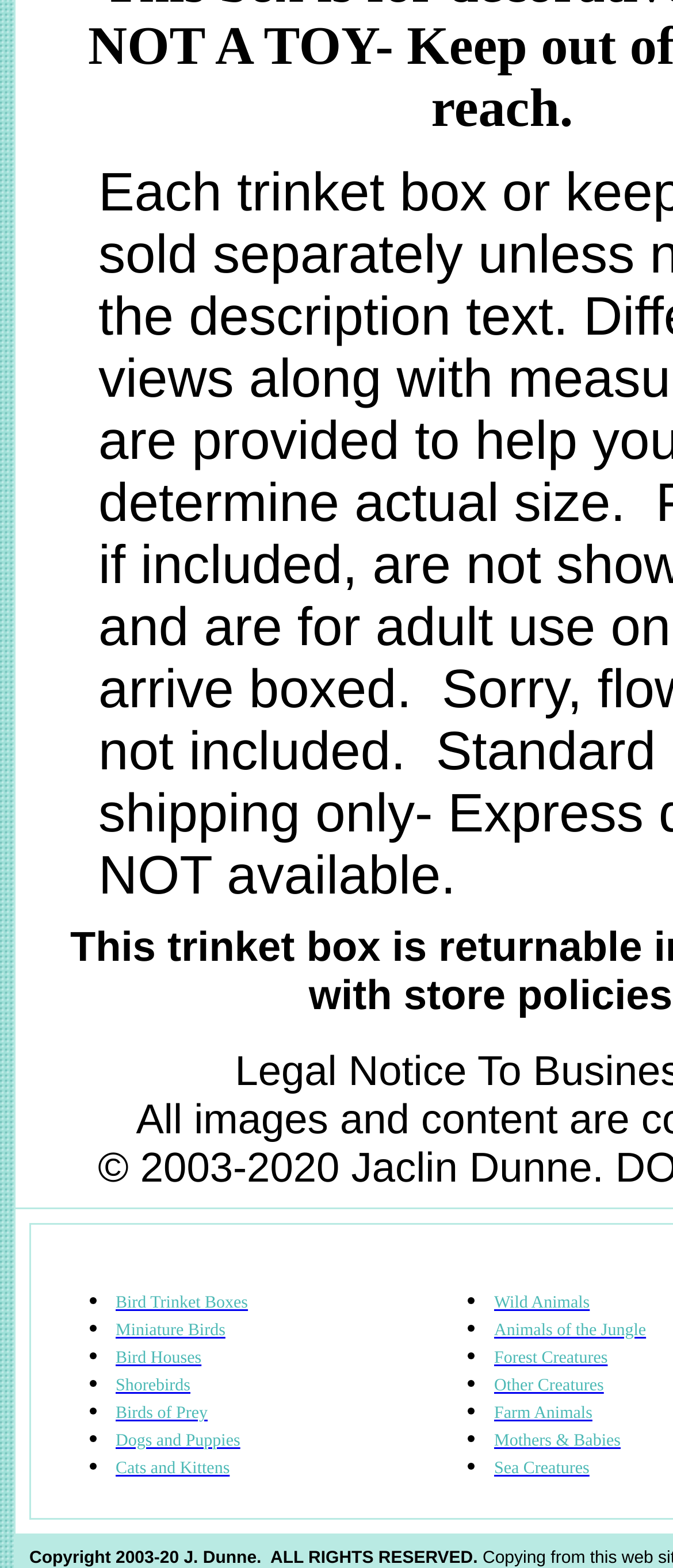What symbol is used as a list marker?
Refer to the image and provide a one-word or short phrase answer.

•